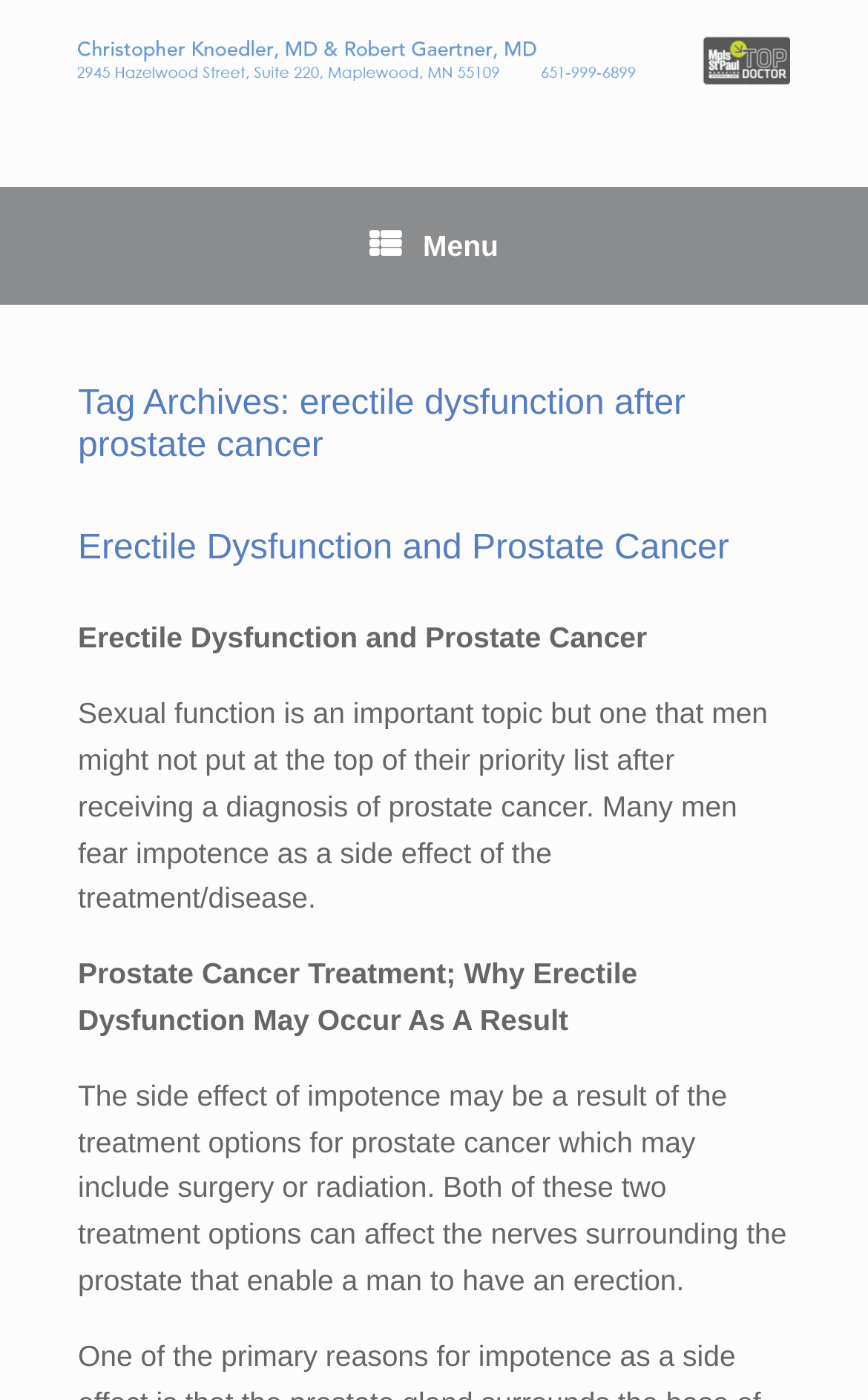Please find the top heading of the webpage and generate its text.

Tag Archives: erectile dysfunction after prostate cancer